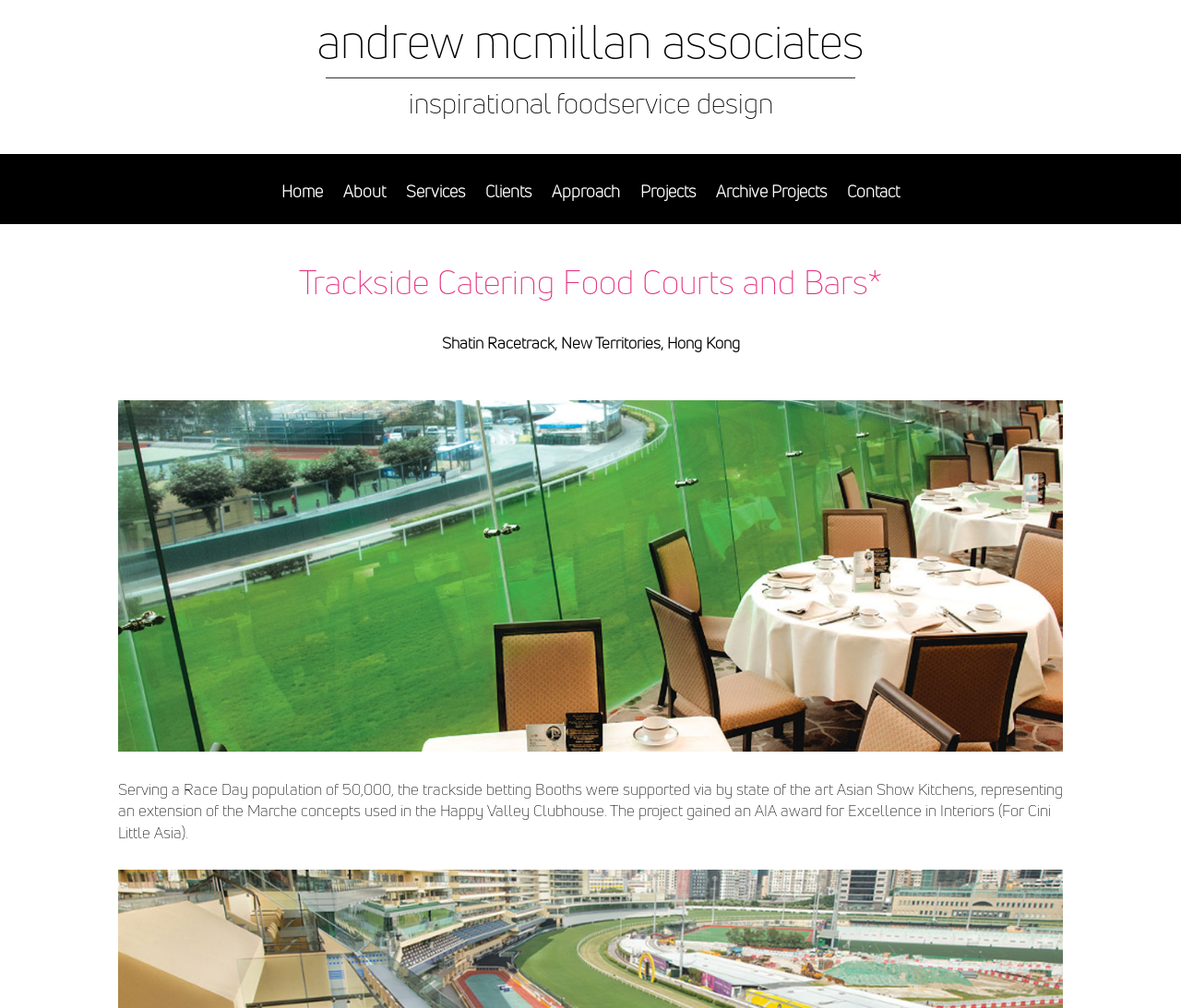Produce an extensive caption that describes everything on the webpage.

The webpage is about Shatin Racetrack, a project by andrew mcmillan associates. At the top, there is a heading with the company name, "andrew mcmillan associates", which is also a link. Below it, there is another heading that reads "inspirational foodservice design", which is also a link. 

On the same level, there are seven links arranged horizontally, including "Home", "About", "Services", "Clients", "Approach", "Projects", and "Contact". These links are positioned in the middle of the page, with "Home" on the left and "Contact" on the right.

Below these links, there is a heading that reads "Trackside Catering Food Courts and Bars*", which spans the entire width of the page. Underneath this heading, there is a text block that provides information about the Shatin Racetrack project, including its location, "Shatin Racetrack, New Territories, Hong Kong". 

To the left of the text block, there is an image related to the project, with the company logo "andrew mcmillan associates - hkjc" on it. The image takes up most of the page's width. 

At the bottom of the page, there is a paragraph of text that describes the project in more detail, including its features and achievements, such as serving a large population and winning an AIA award for Excellence in Interiors.